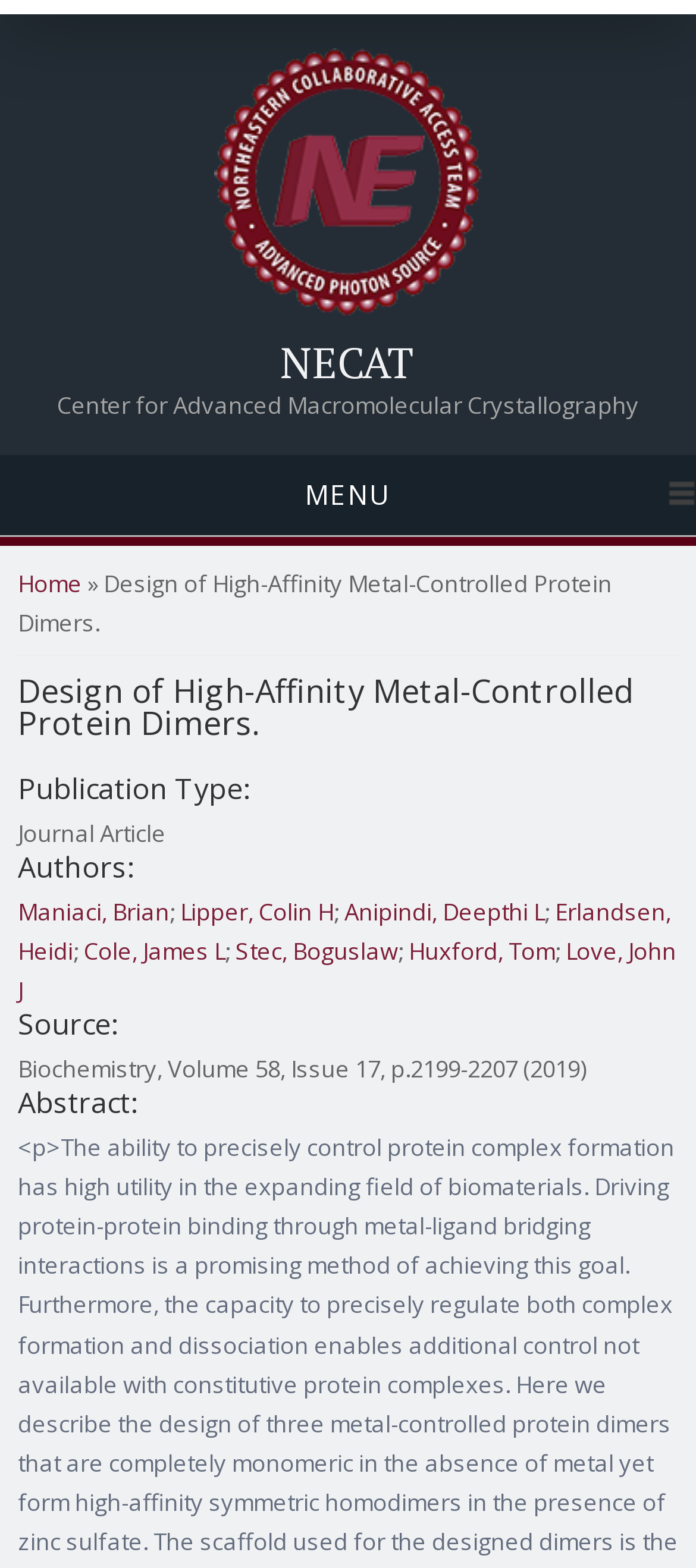Identify the bounding box of the UI component described as: "Stec, Boguslaw".

[0.338, 0.596, 0.572, 0.616]